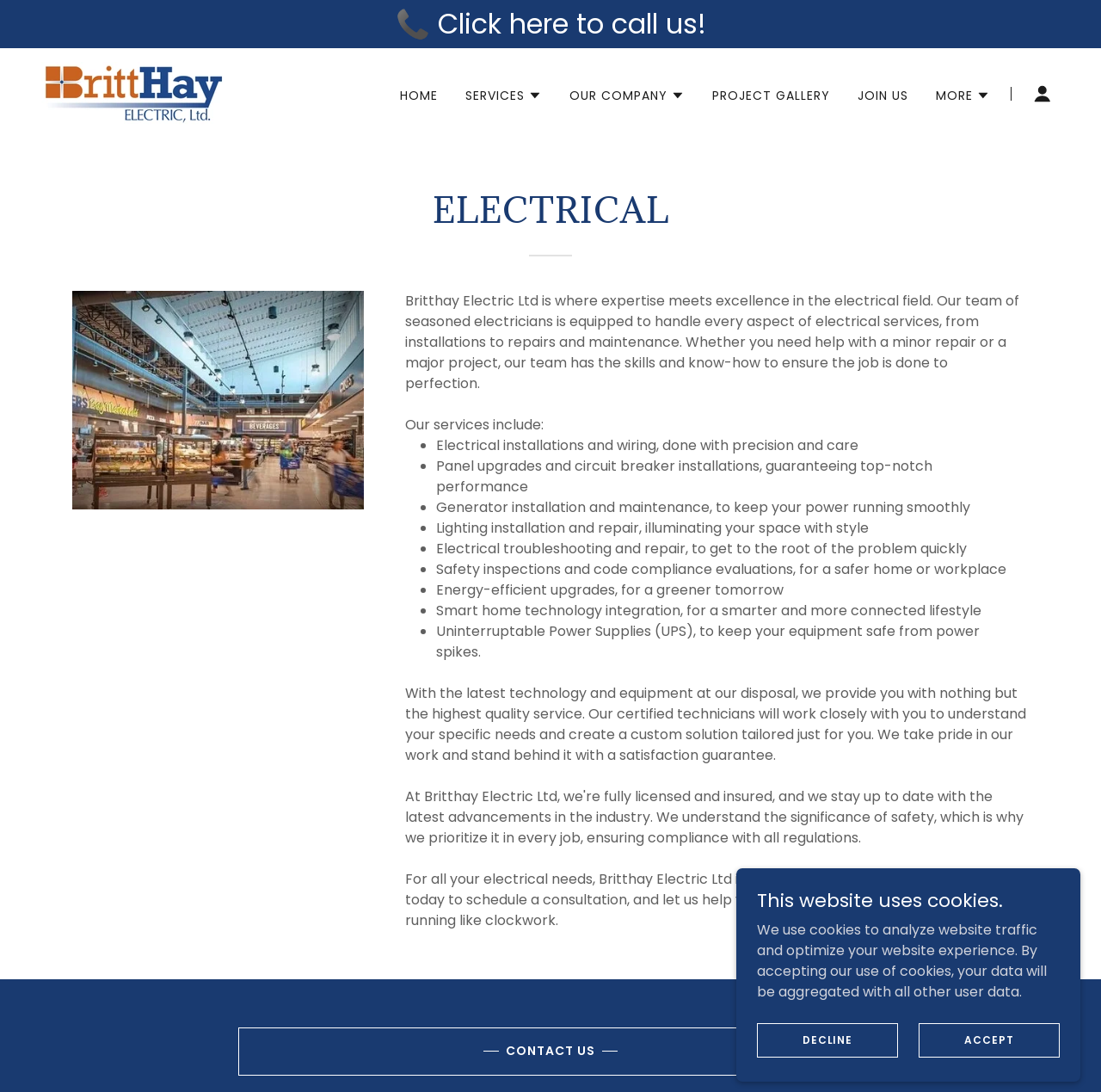Determine the bounding box coordinates of the target area to click to execute the following instruction: "Click the 'PROJECT GALLERY' link."

[0.642, 0.073, 0.759, 0.102]